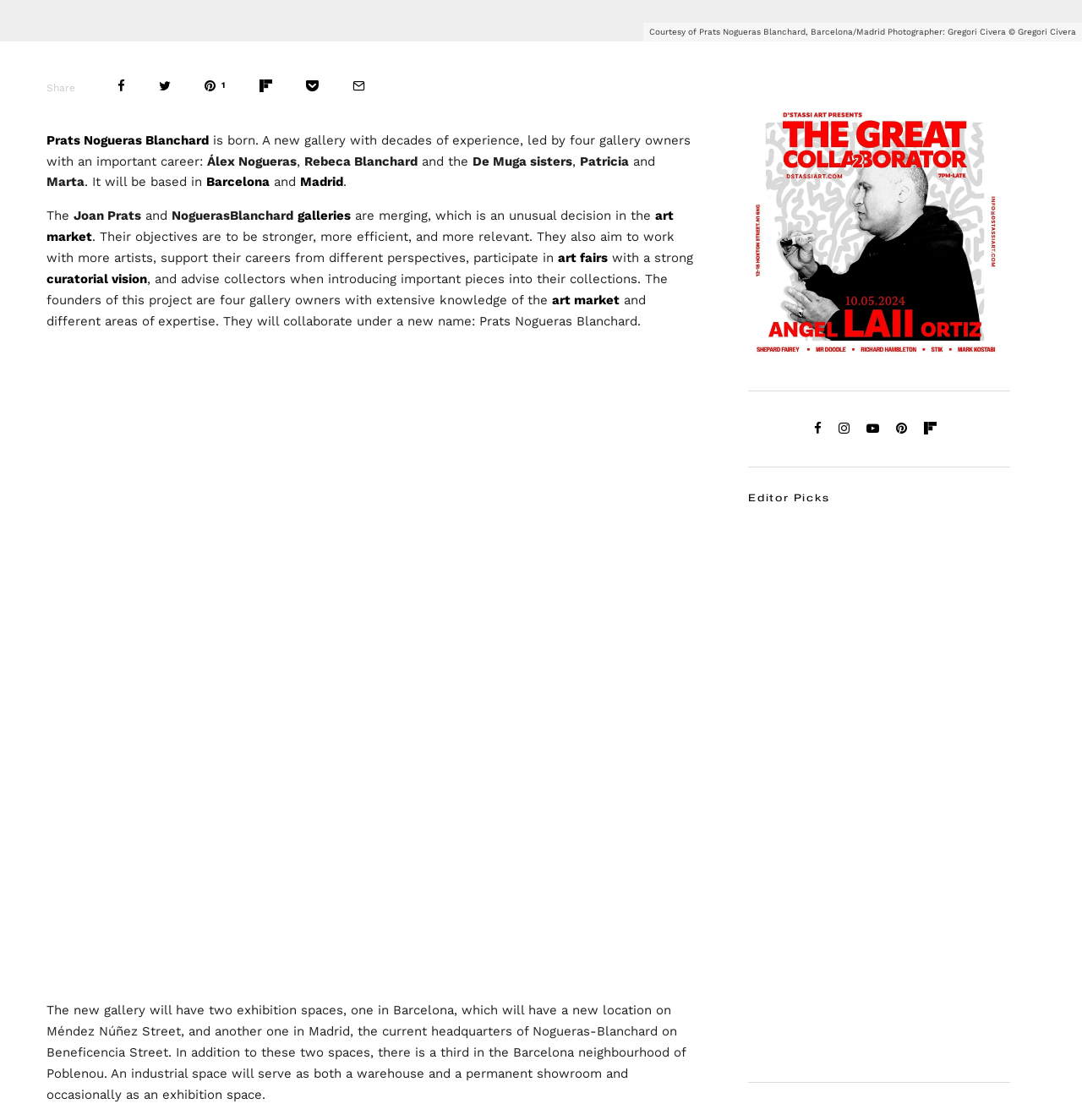Please identify the bounding box coordinates of the area that needs to be clicked to follow this instruction: "Explore workbenches".

None